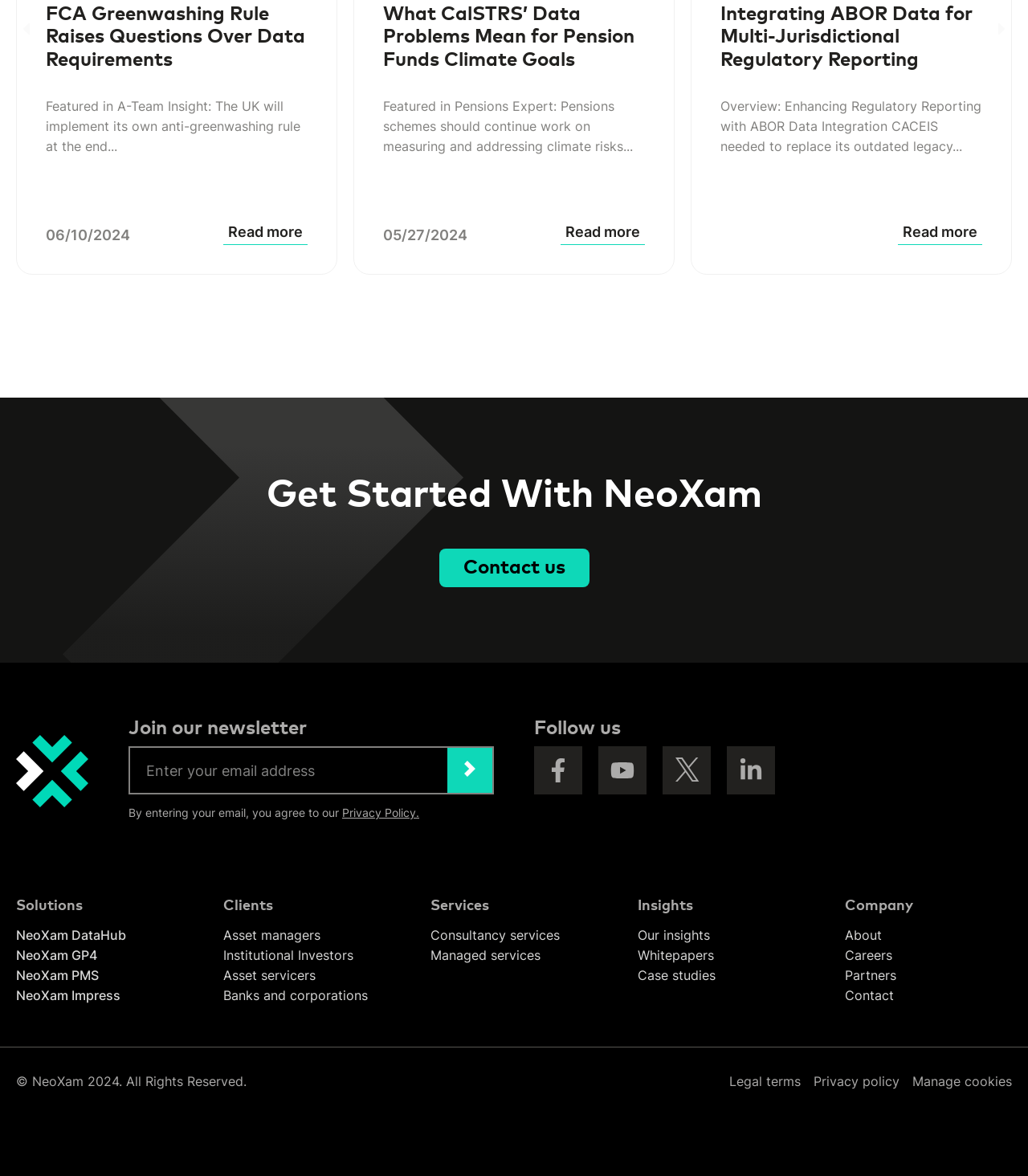Kindly determine the bounding box coordinates for the clickable area to achieve the given instruction: "Learn more about NeoXam DataHub".

[0.016, 0.788, 0.123, 0.802]